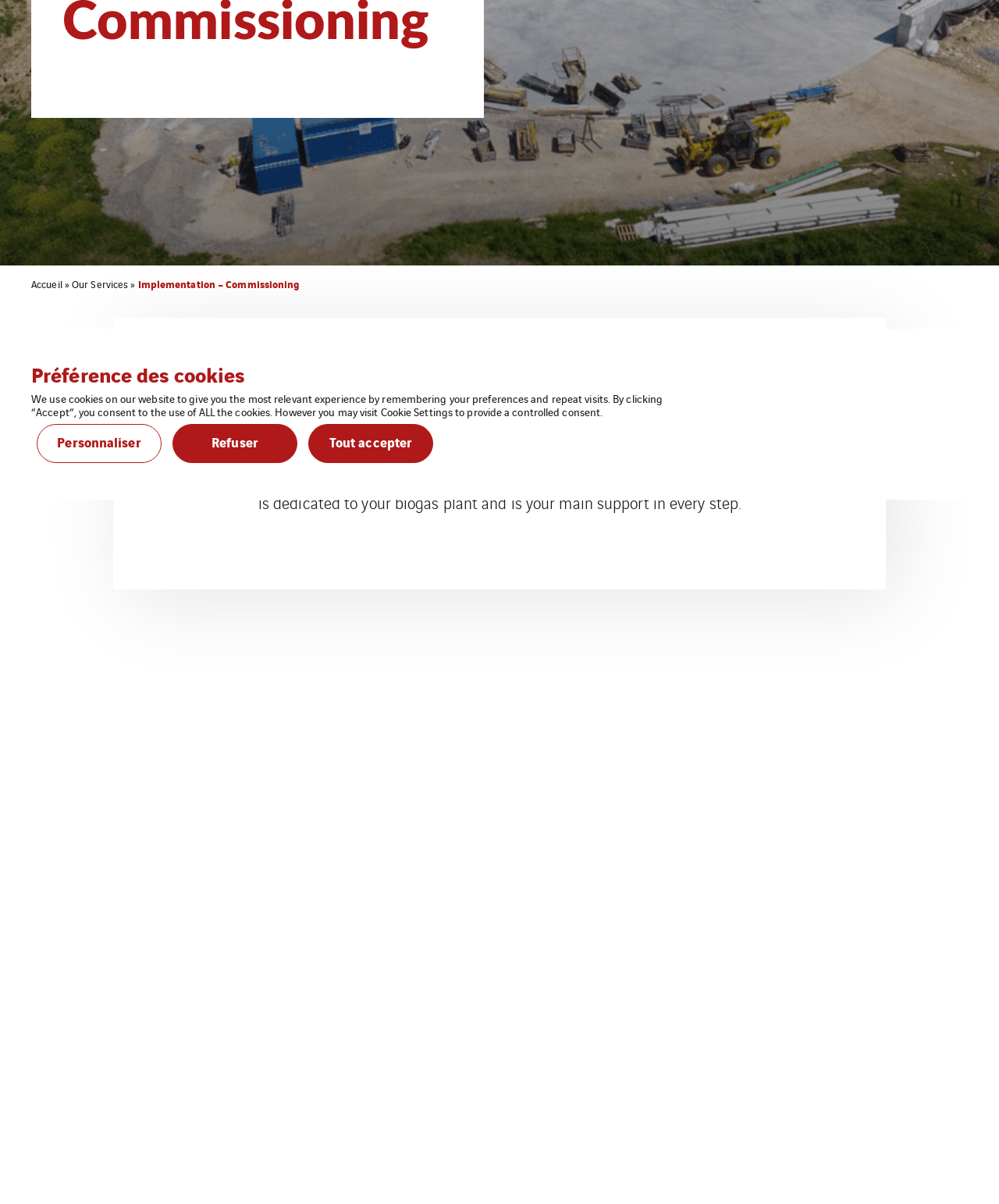Using the provided element description, identify the bounding box coordinates as (top-left x, top-left y, bottom-right x, bottom-right y). Ensure all values are between 0 and 1. Description: Accueil

[0.031, 0.23, 0.062, 0.242]